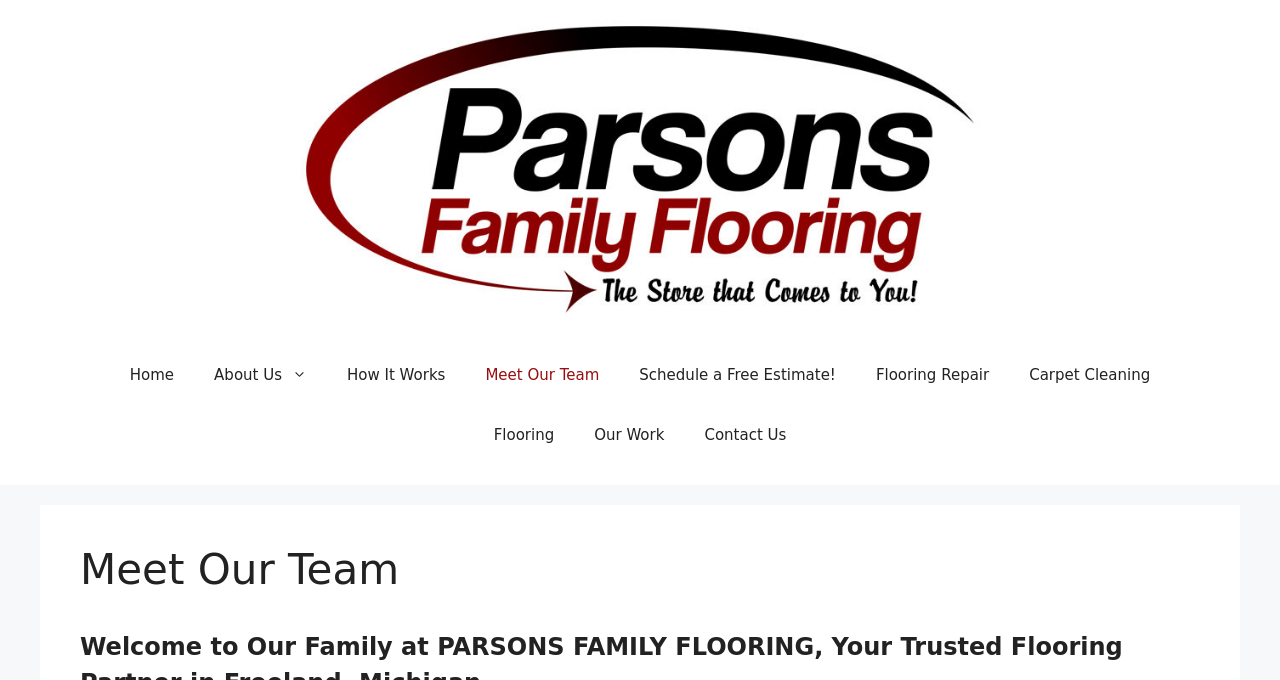Answer the following query with a single word or phrase:
What type of services does the flooring contractor offer?

Flooring solutions